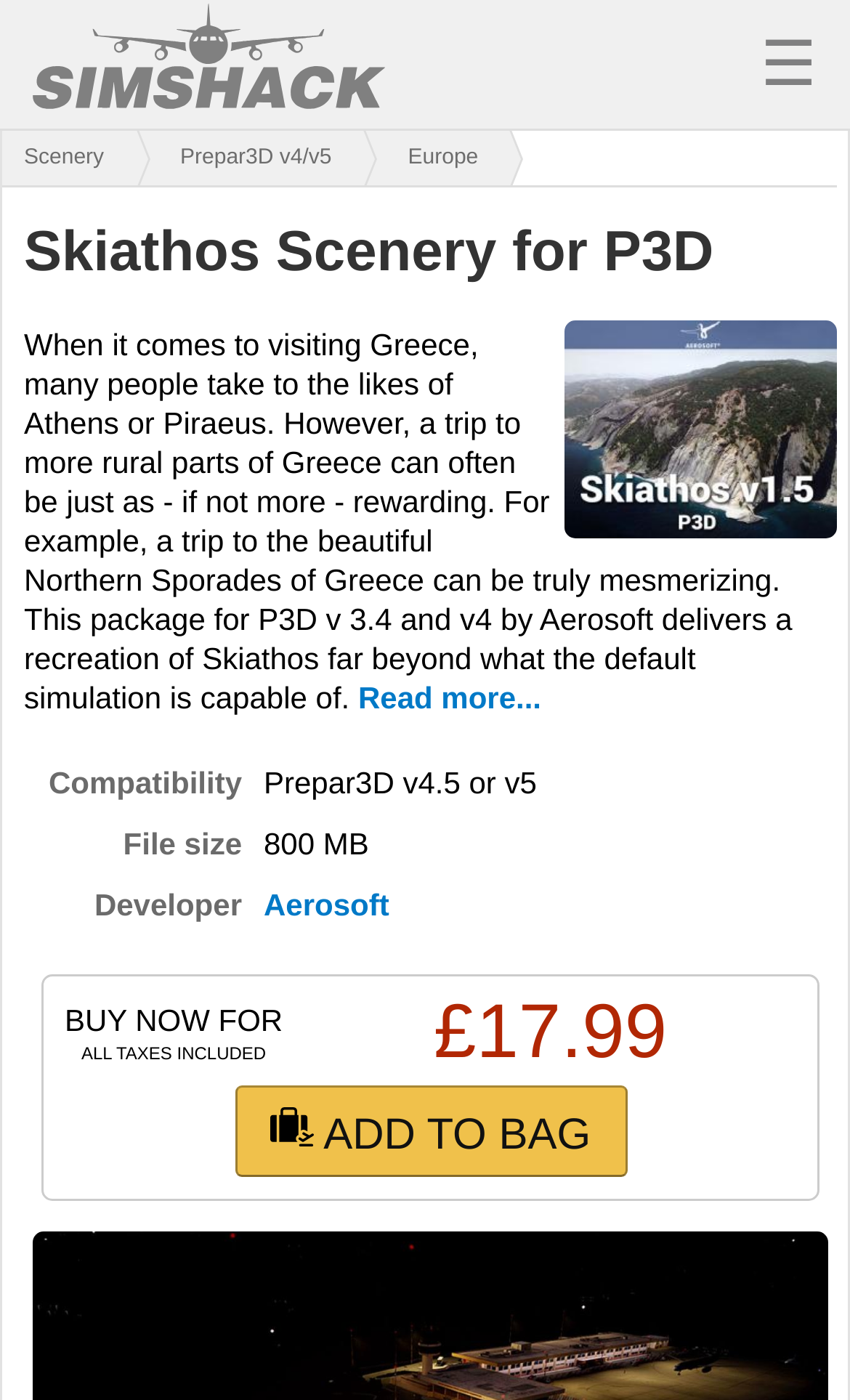Using the webpage screenshot, locate the HTML element that fits the following description and provide its bounding box: "Utilities".

[0.038, 0.349, 0.305, 0.413]